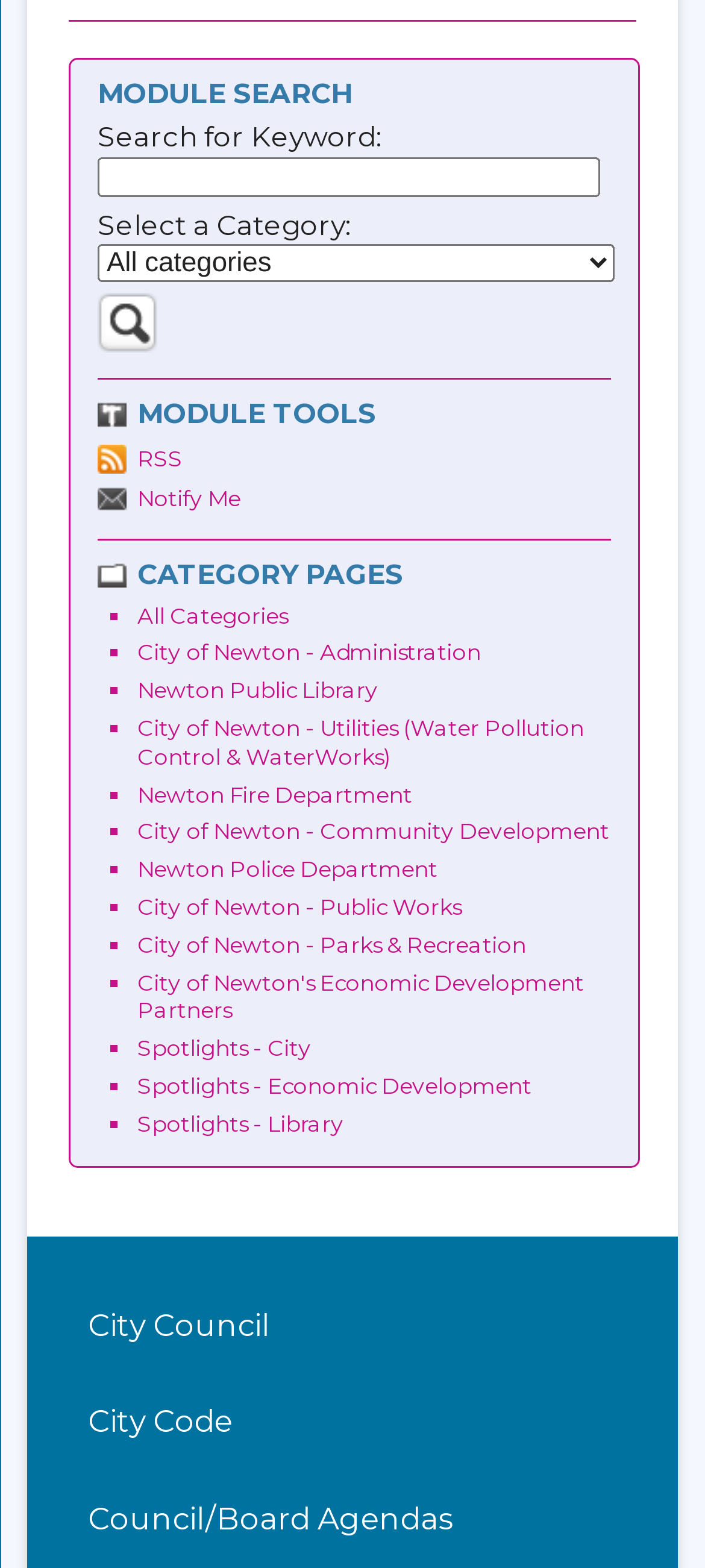Refer to the image and answer the question with as much detail as possible: What categories are available in the 'CATEGORY PAGES' region?

The 'CATEGORY PAGES' region lists various categories related to city departments, including Administration, Public Library, Utilities, Fire Department, Community Development, Police Department, Public Works, Parks & Recreation, and Economic Development Partners.